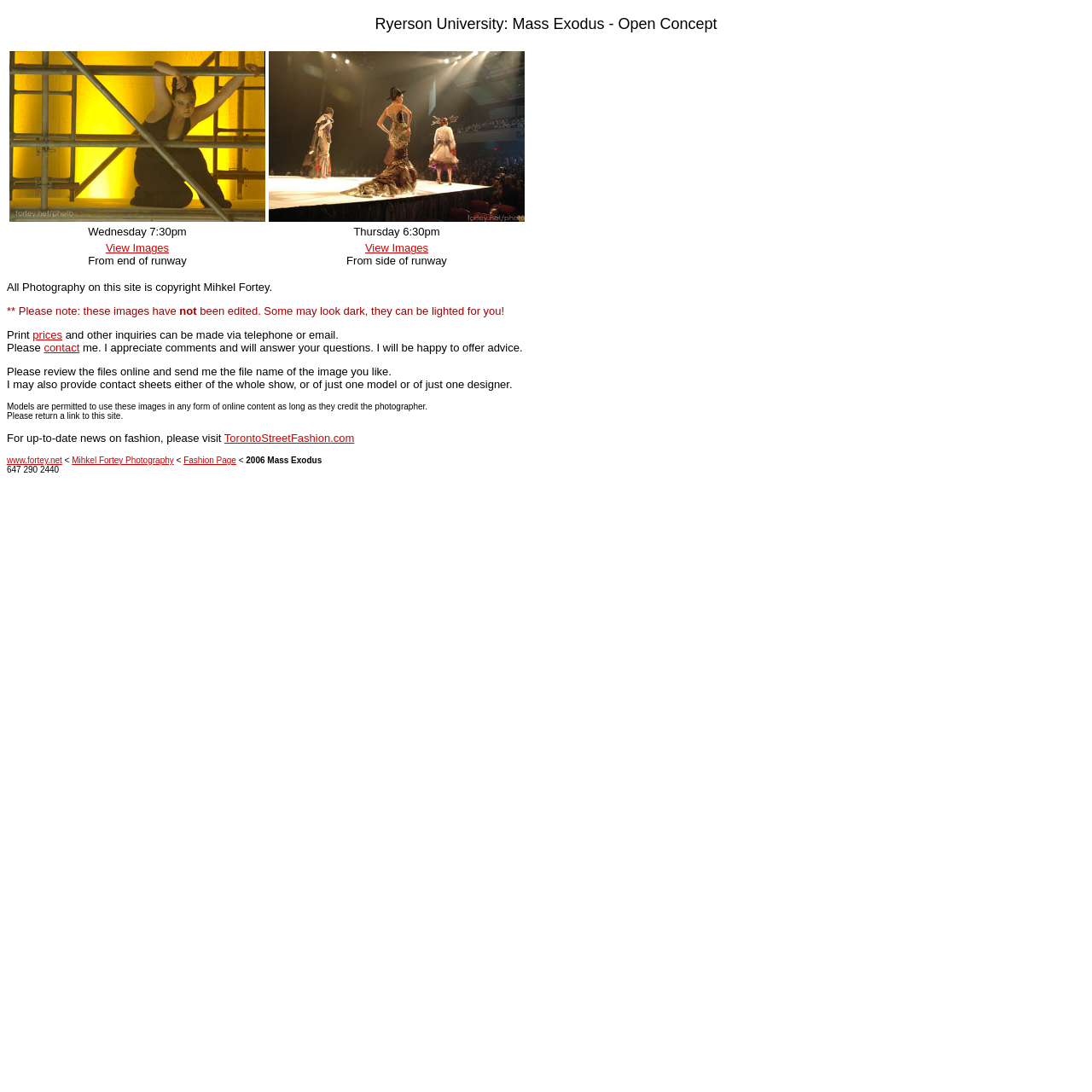Explain the webpage in detail, including its primary components.

The webpage is a photography portfolio website for Mihkel Fortey, with a focus on fashion photography. At the top, there is a title "Ryerson University: Mass Exodus - Open Concept". Below this title, there is a table with two rows, each containing two cells. The first row has two images, one on the left and one on the right, taking up about half of the page's width each. The second row has two cells with text, "Wednesday 7:30pm" on the left and "Thursday 6:30pm" on the right. 

Below the table, there are several blocks of text. The first block mentions that all photography on the site is copyrighted by Mihkel Fortey. The next block explains that the images have been edited and can be lightened upon request. There is also information about print prices and how to inquire about them.

Further down, there are links to contact the photographer, as well as a request to review files online and send the file name of the desired image. The photographer also offers contact sheets and provides guidelines for models using the images online.

The page also has links to other websites, including TorontoStreetFashion.com and the photographer's personal website, fortney.net. There are also links to a fashion page and a page specifically for the 2006 Mass Exodus event. Finally, the photographer's phone number is listed at the bottom of the page.